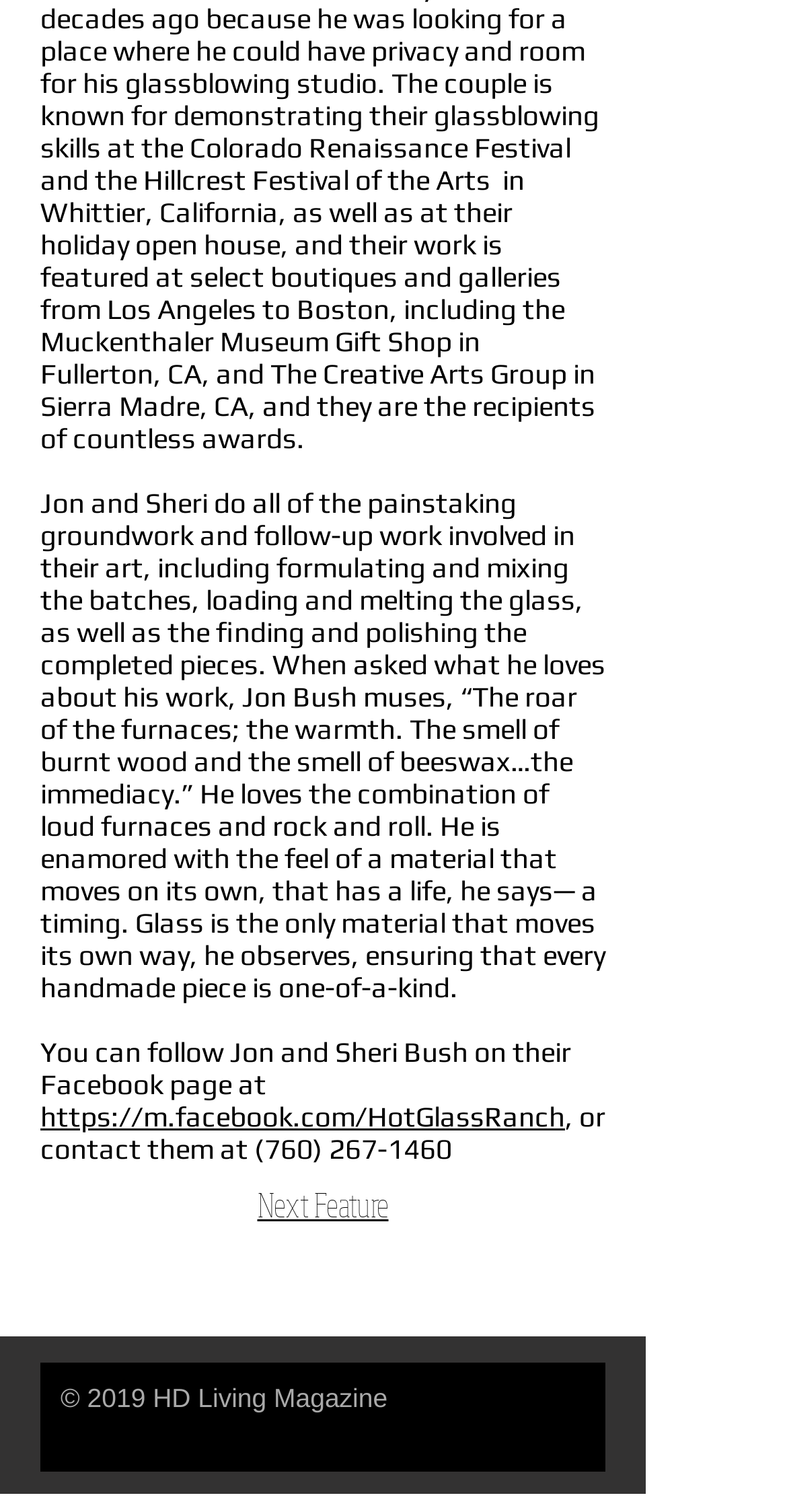What social media platforms are available?
Could you please answer the question thoroughly and with as much detail as possible?

The social bar at the bottom of the page provides links to Jon and Sheri's Facebook, Twitter, and Instagram profiles, represented by their respective black icons.